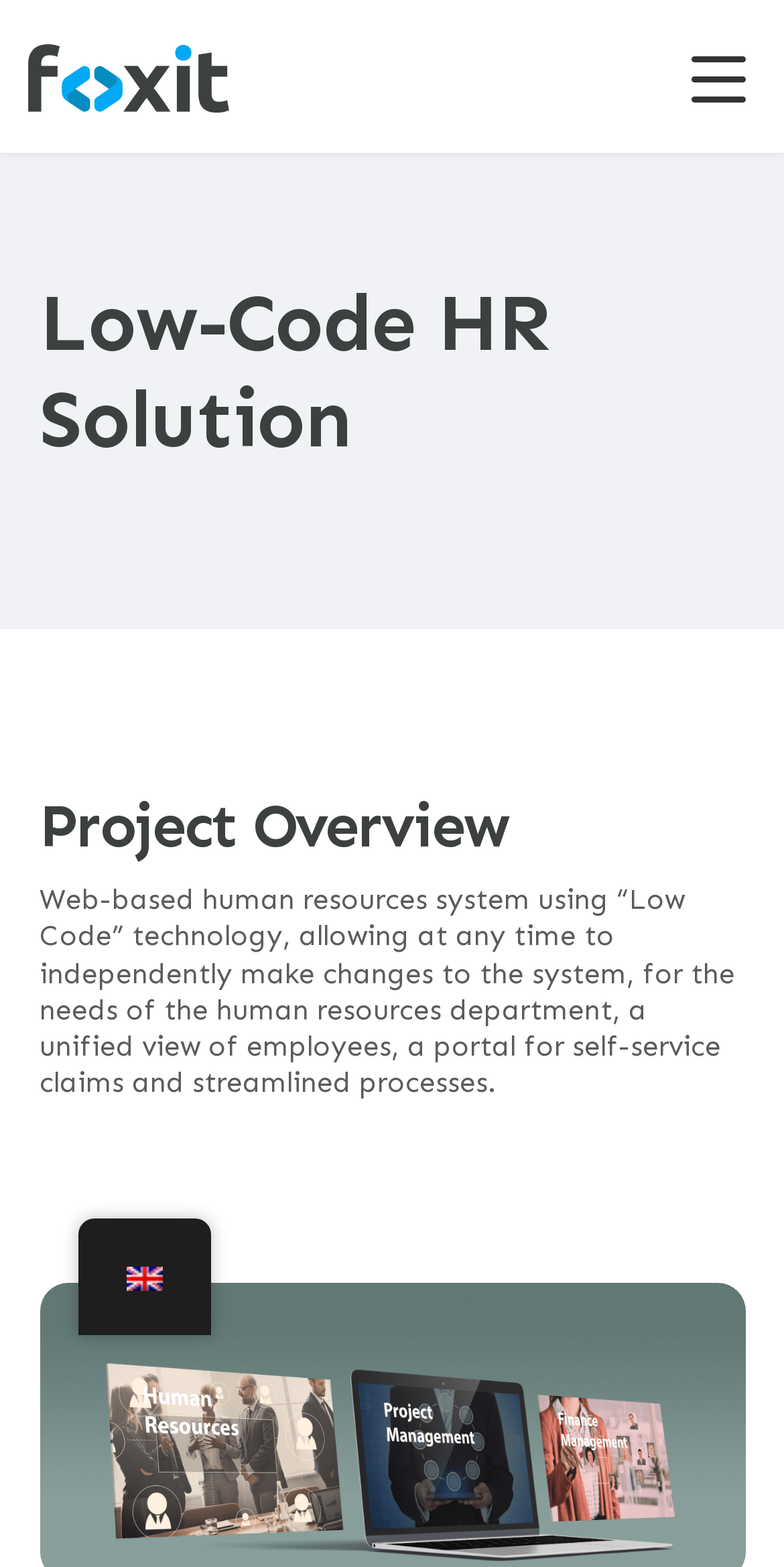What language is the webpage in?
Kindly answer the question with as much detail as you can.

The webpage is in English, as indicated by the 'en_GB' link in the top-right corner, which suggests that the webpage is targeted towards an English-speaking audience in the United Kingdom.